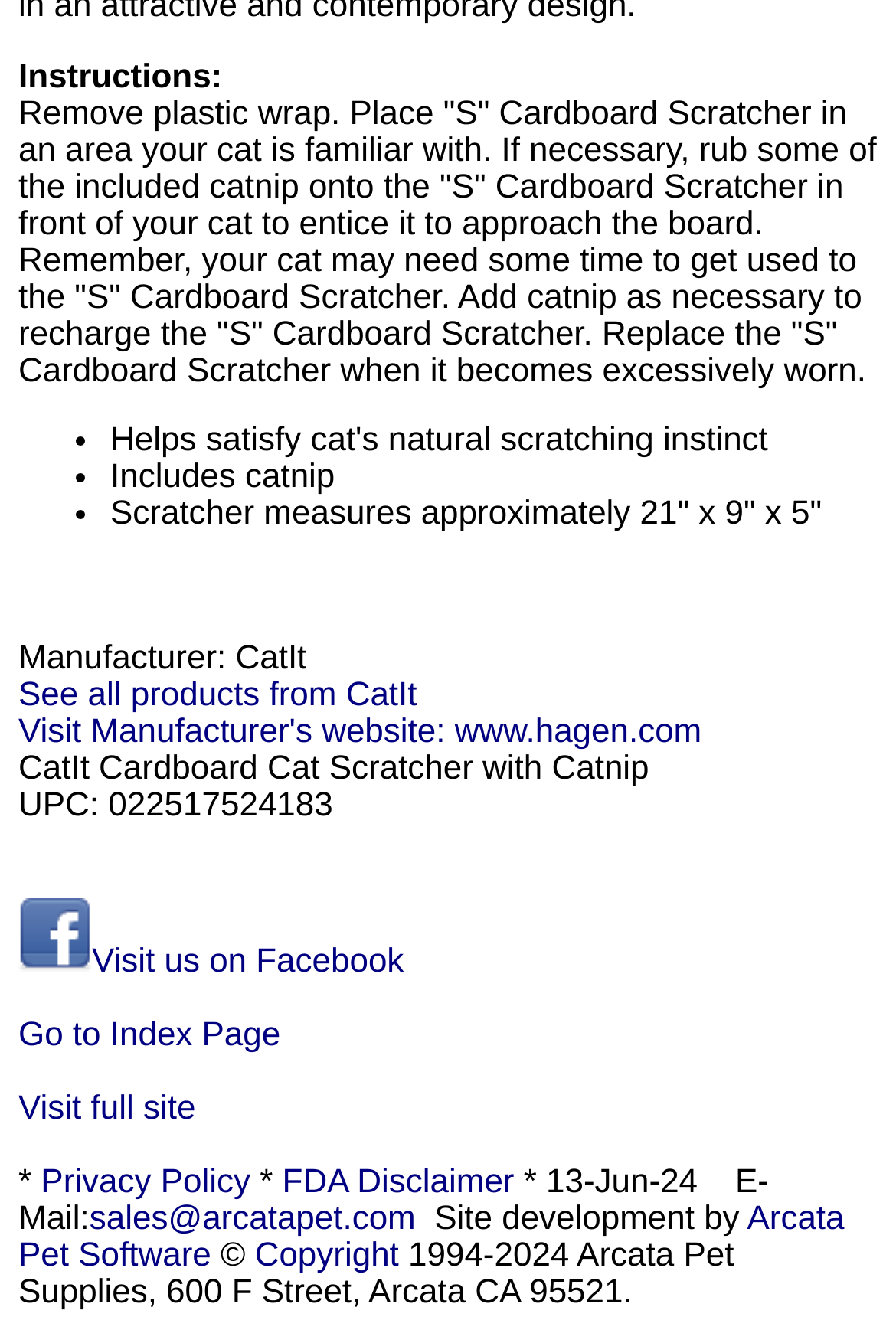What is the size of the cat scratcher?
Please elaborate on the answer to the question with detailed information.

I found the answer by looking at the static text element that says 'Scratcher measures approximately 21" x 9" x 5"'.